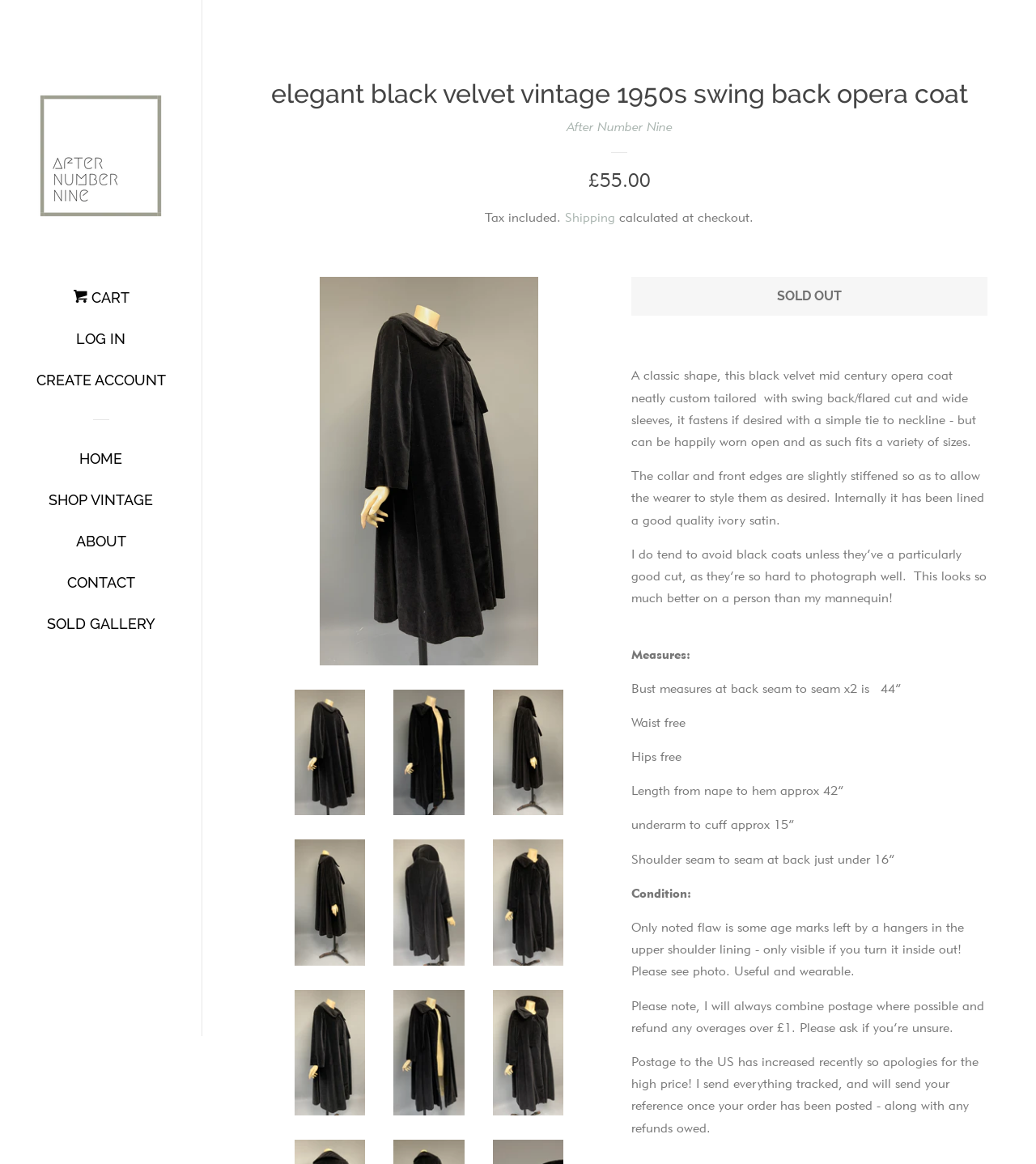Use one word or a short phrase to answer the question provided: 
What is the condition of the opera coat?

Good, with some age marks